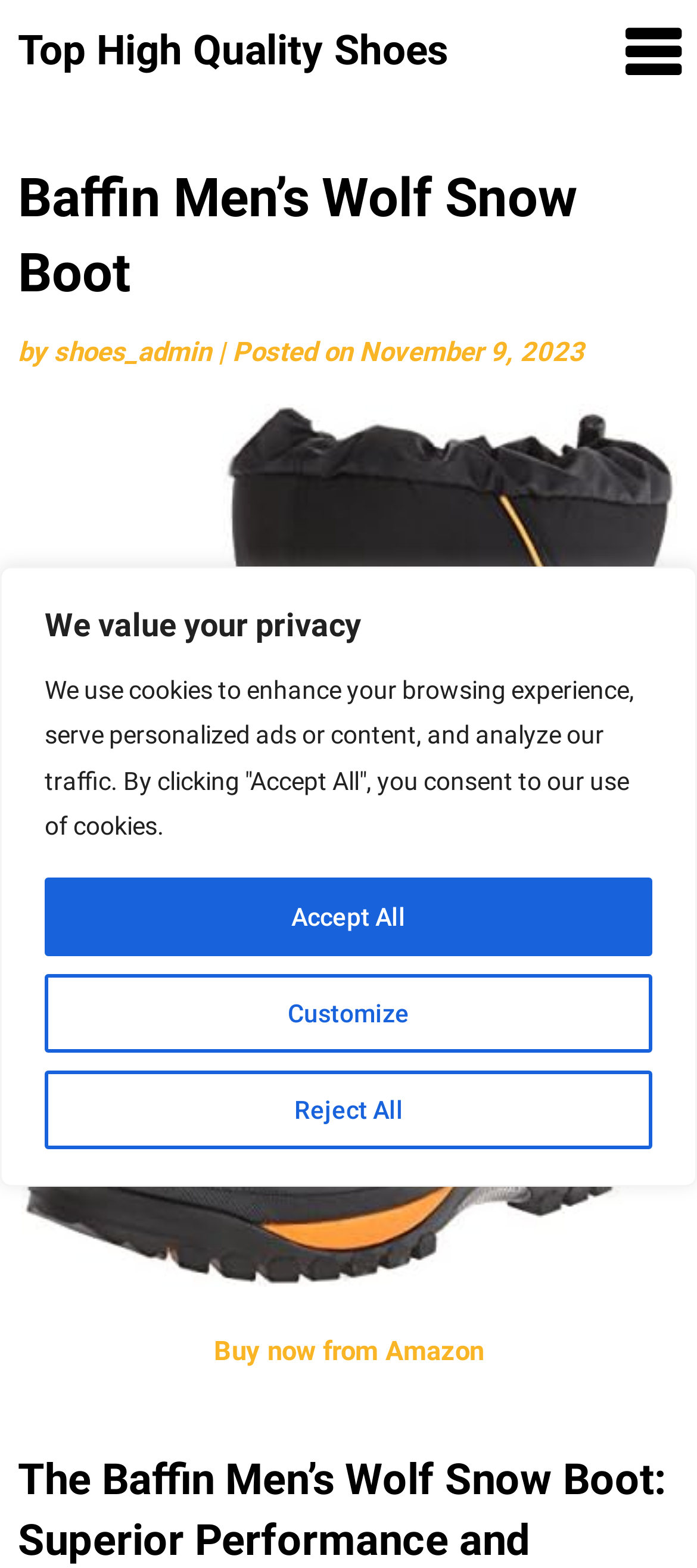Identify the bounding box coordinates of the region that should be clicked to execute the following instruction: "Click the menu button".

[0.897, 0.0, 0.974, 0.068]